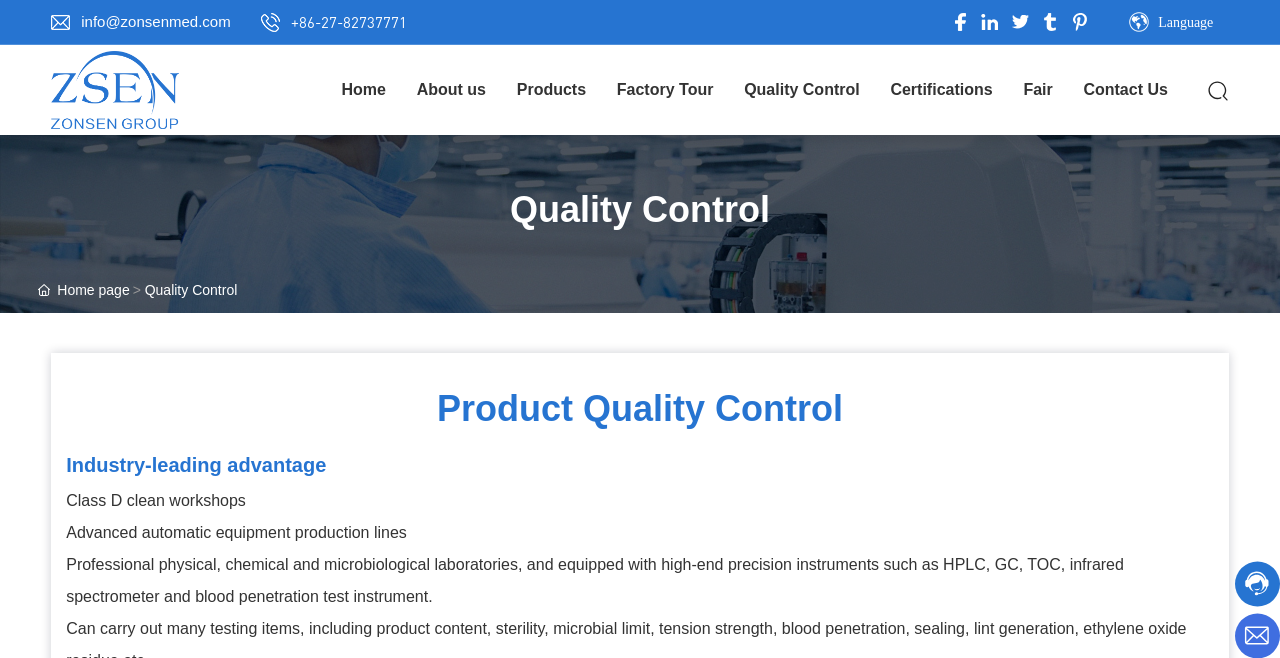What is the second advantage mentioned in the quality control section?
Answer the question with a single word or phrase derived from the image.

Class D clean workshops